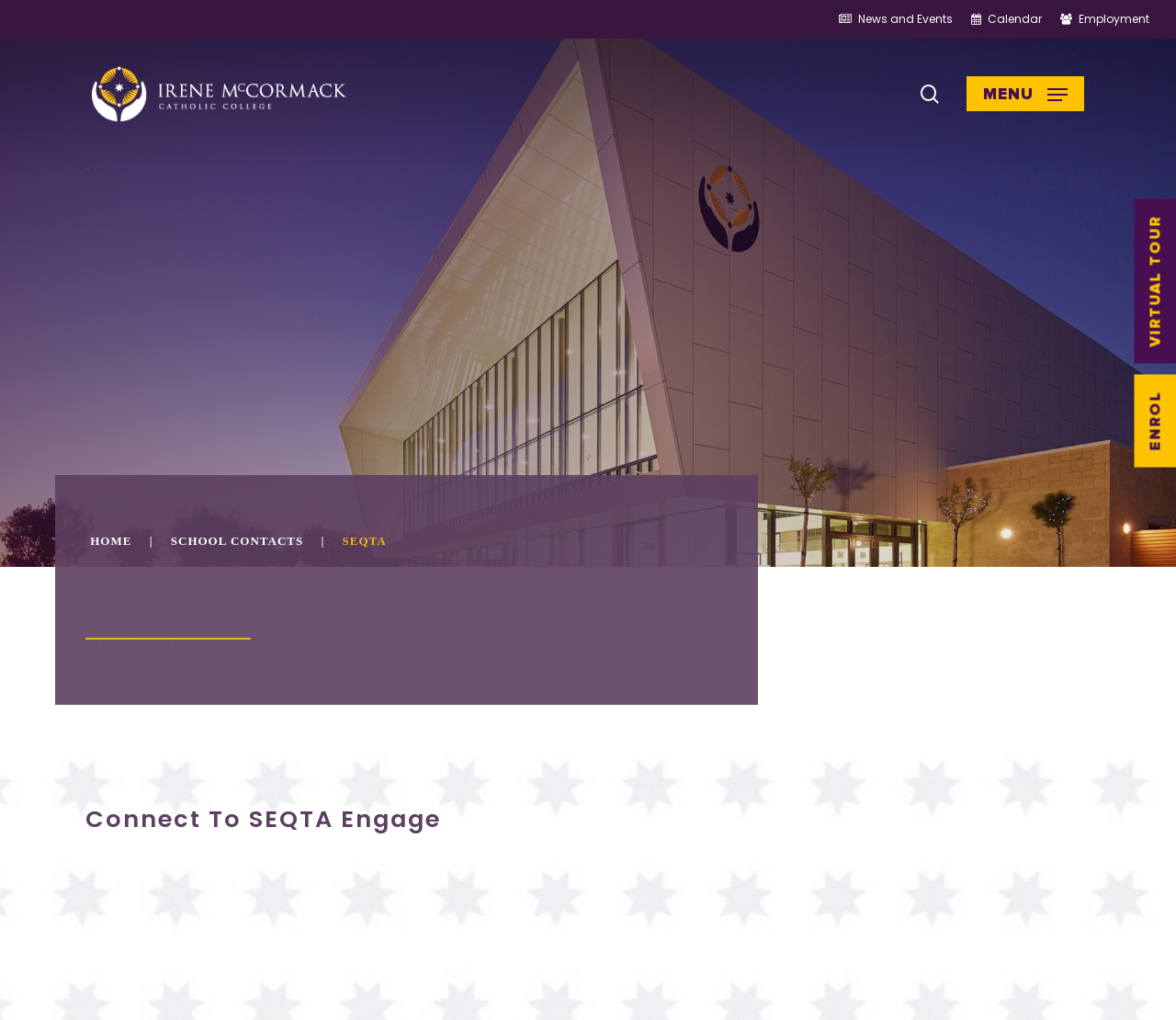Find the bounding box coordinates of the area that needs to be clicked in order to achieve the following instruction: "Access Navigation Menu". The coordinates should be specified as four float numbers between 0 and 1, i.e., [left, top, right, bottom].

[0.822, 0.082, 0.922, 0.101]